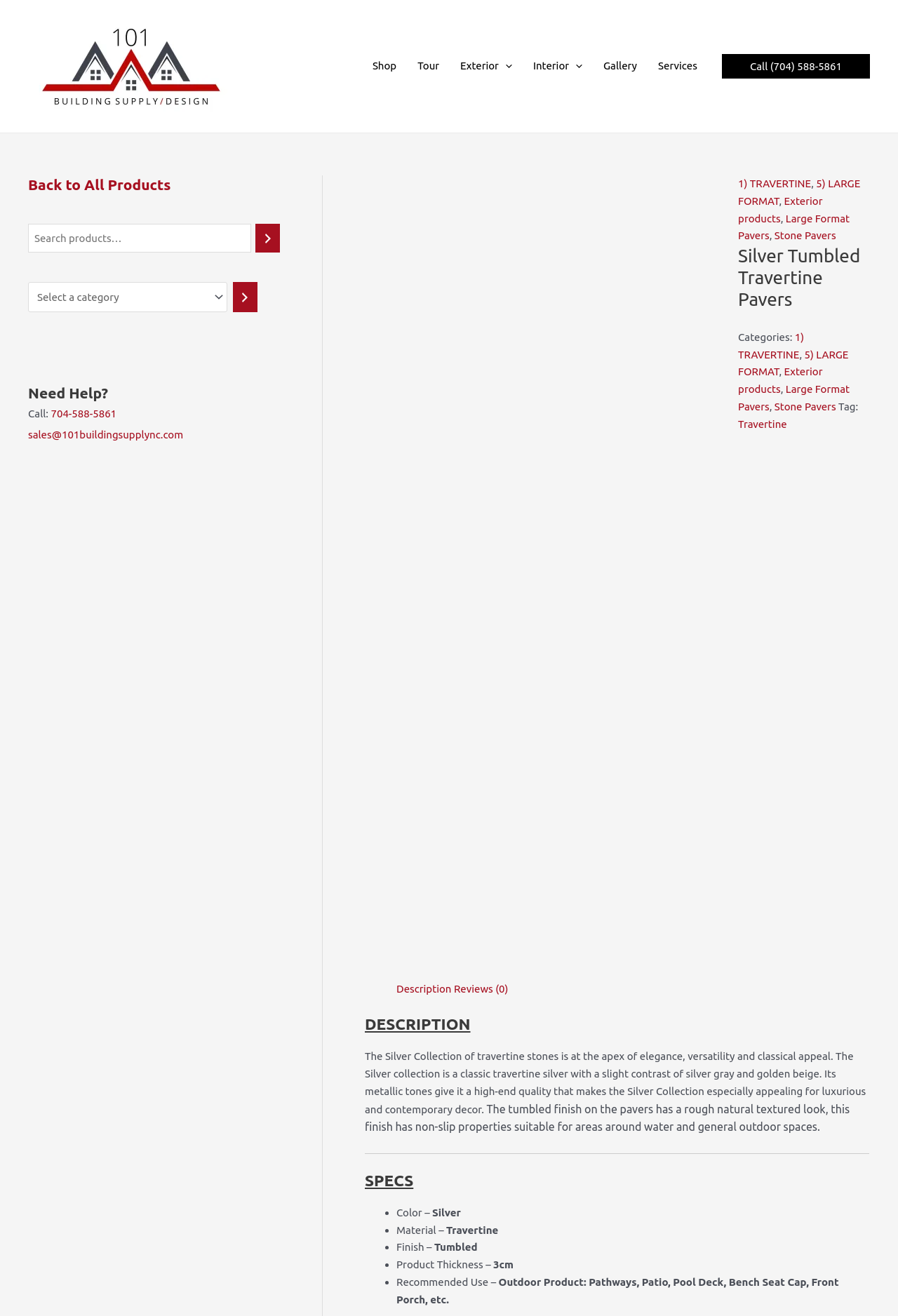What is the recommended use for the Silver Tumbled Travertine Pavers? Look at the image and give a one-word or short phrase answer.

Outdoor Product